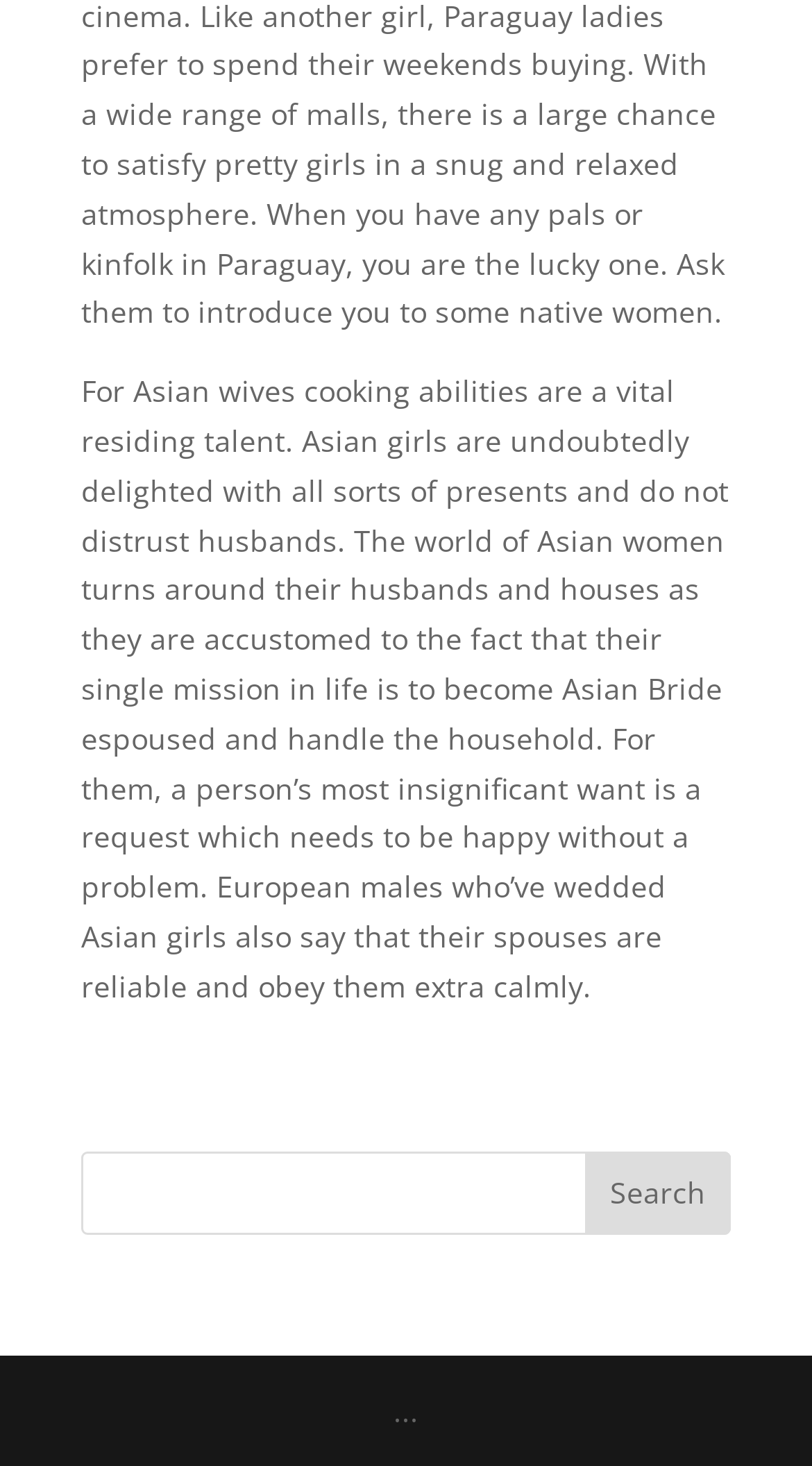Given the element description: "name="s"", predict the bounding box coordinates of the UI element it refers to, using four float numbers between 0 and 1, i.e., [left, top, right, bottom].

[0.1, 0.785, 0.9, 0.842]